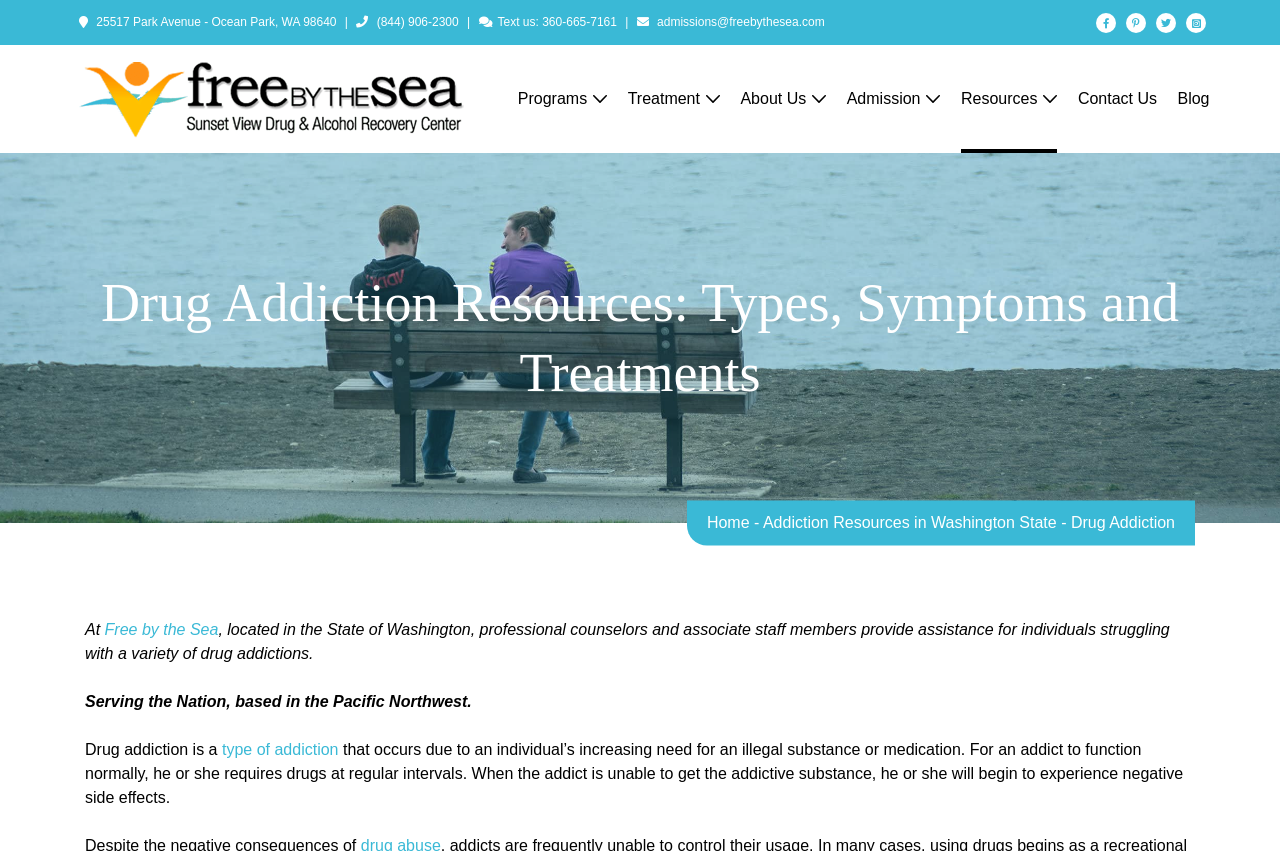Please answer the following question using a single word or phrase: 
What is the name of the organization providing addiction resources?

Free by the Sea